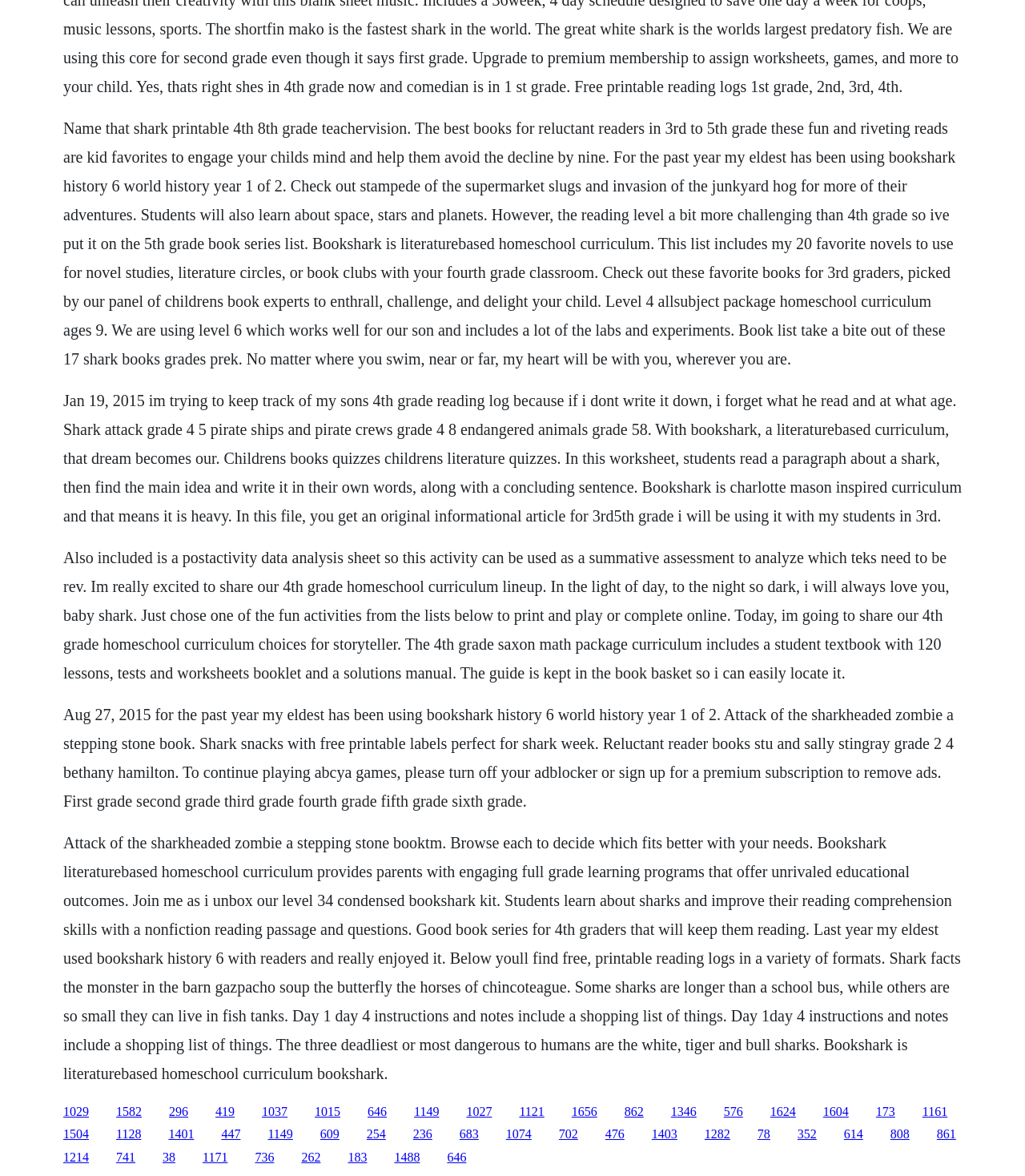Locate the bounding box coordinates of the element I should click to achieve the following instruction: "Click on the link '1582'".

[0.113, 0.939, 0.138, 0.951]